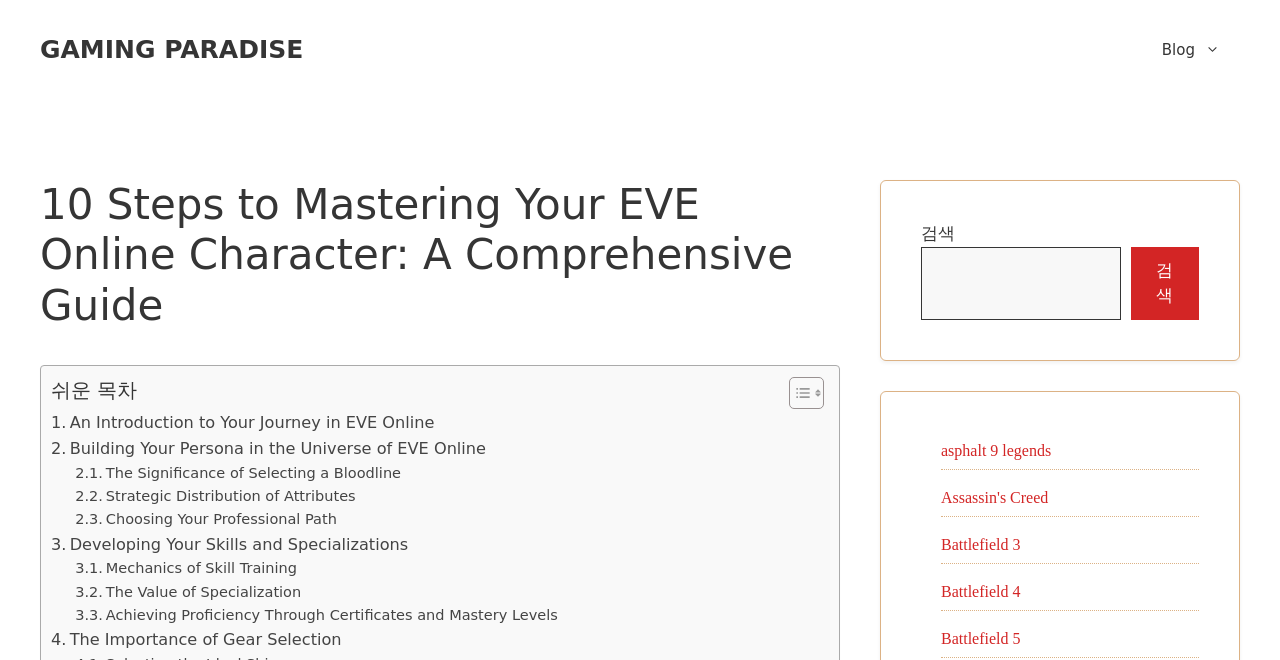Identify the bounding box coordinates of the region I need to click to complete this instruction: "Learn about choosing a bloodline".

[0.059, 0.7, 0.313, 0.735]